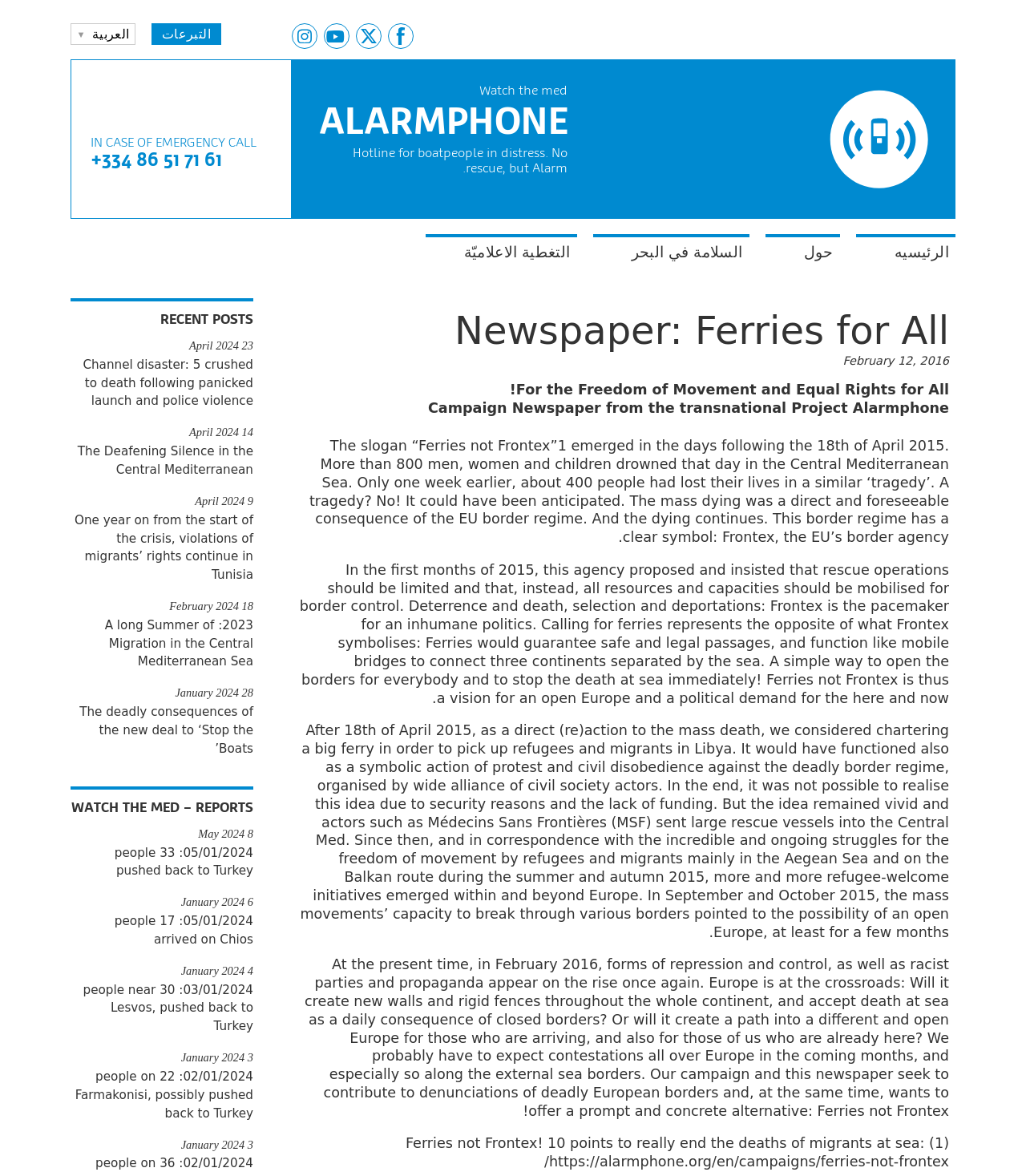How many social media links are there?
We need a detailed and exhaustive answer to the question. Please elaborate.

I counted the number of link elements with text 'Facebook', 'Twitter', 'Youtube', and 'Instagram' which are located at the top of the webpage.